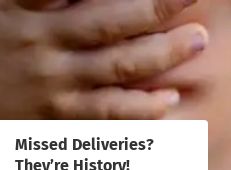What is the main theme of the image?
Using the picture, provide a one-word or short phrase answer.

Resolving delivery issues